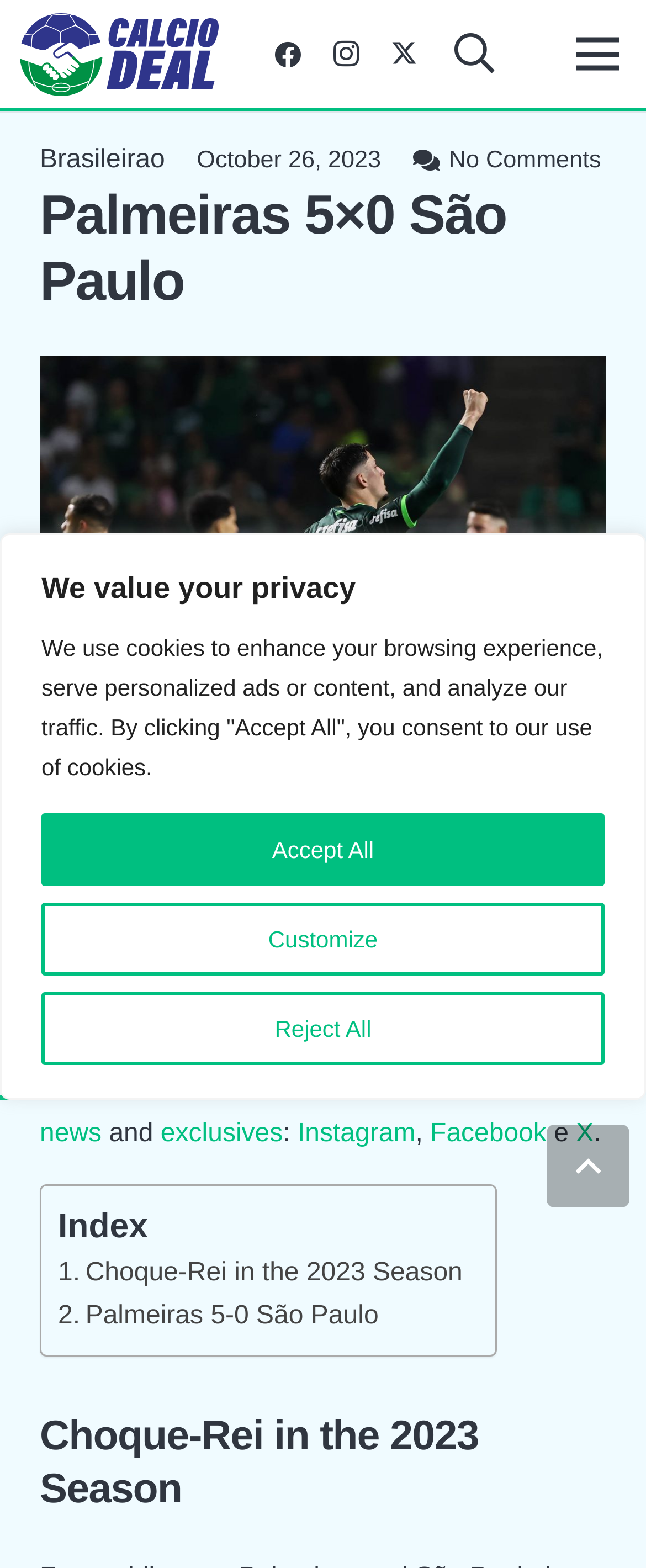Determine the bounding box coordinates of the region to click in order to accomplish the following instruction: "Back to top of the page". Provide the coordinates as four float numbers between 0 and 1, specifically [left, top, right, bottom].

[0.846, 0.717, 0.974, 0.77]